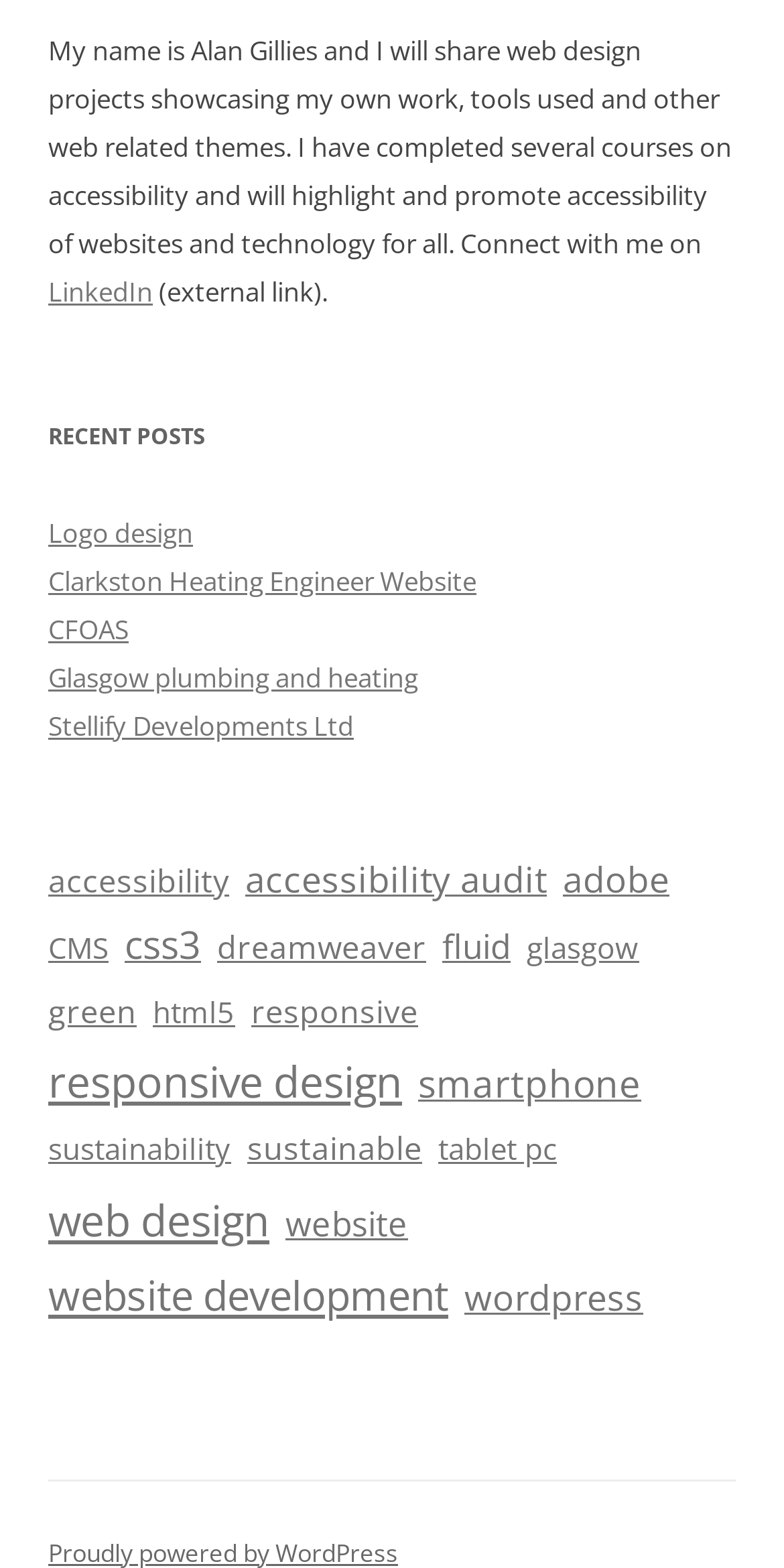Answer in one word or a short phrase: 
How many categories are there?

20